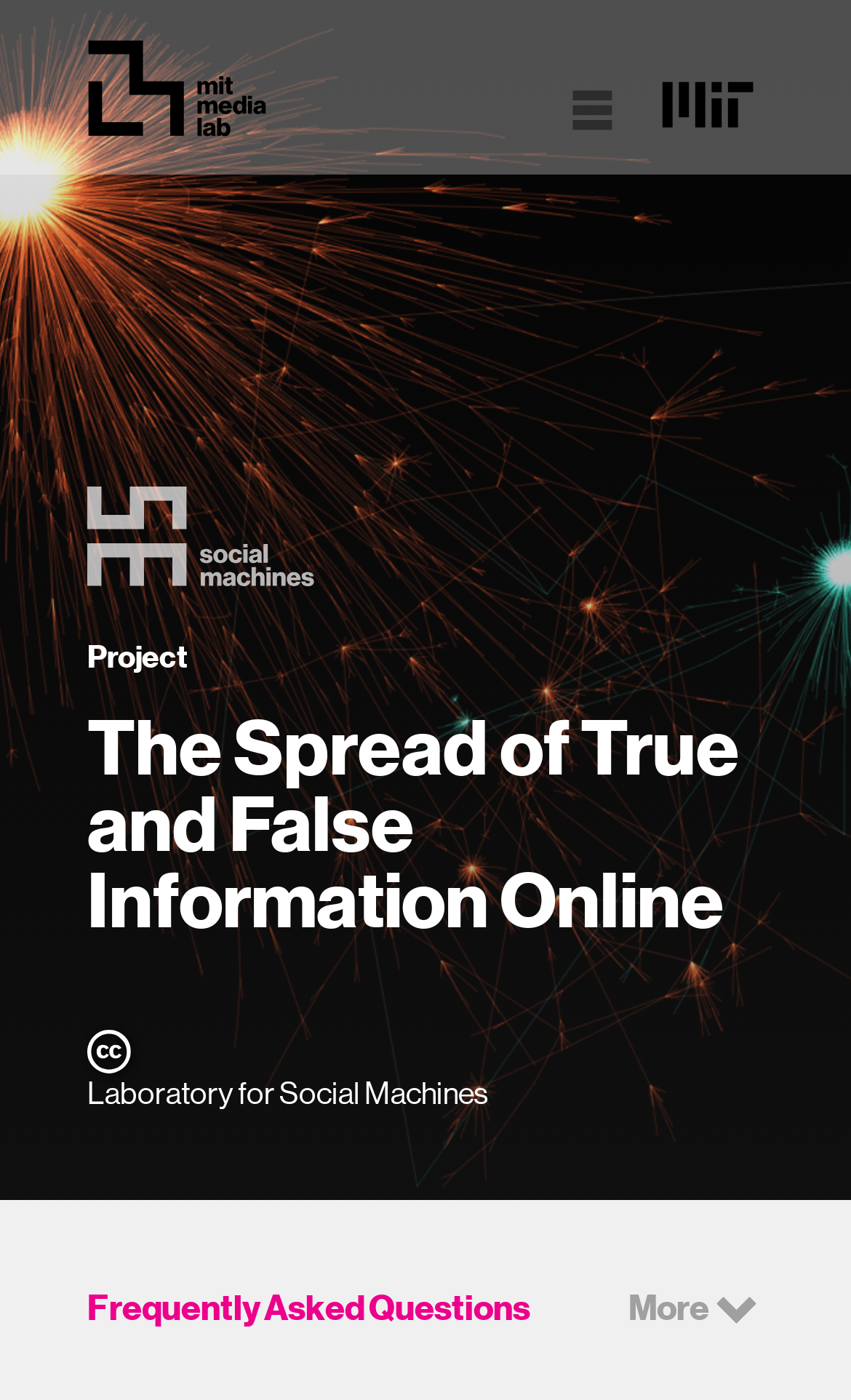Specify the bounding box coordinates (top-left x, top-left y, bottom-right x, bottom-right y) of the UI element in the screenshot that matches this description: Frequently Asked Questions

[0.103, 0.919, 0.623, 0.951]